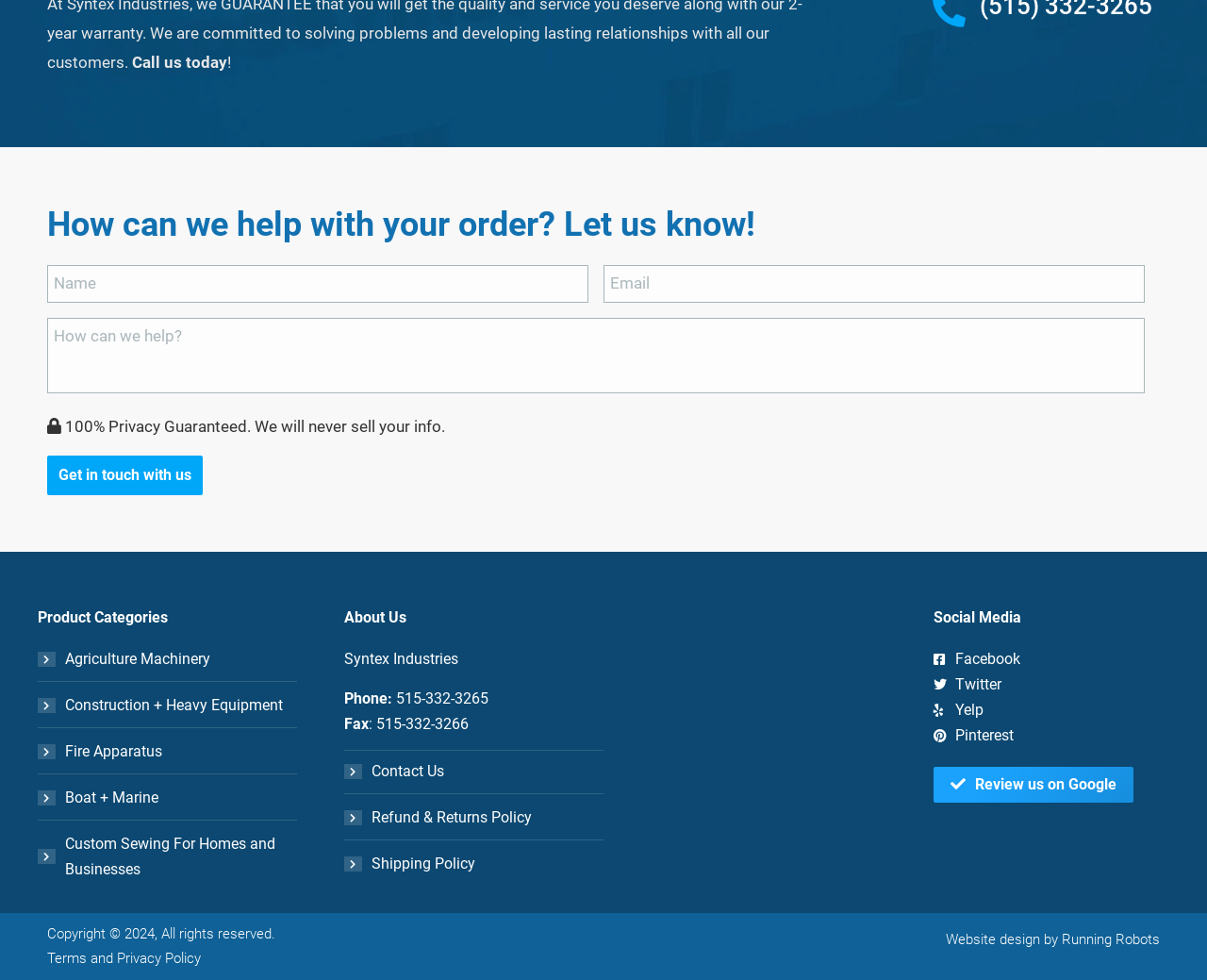Find the bounding box coordinates of the element to click in order to complete the given instruction: "Get in touch with us."

[0.039, 0.465, 0.168, 0.506]